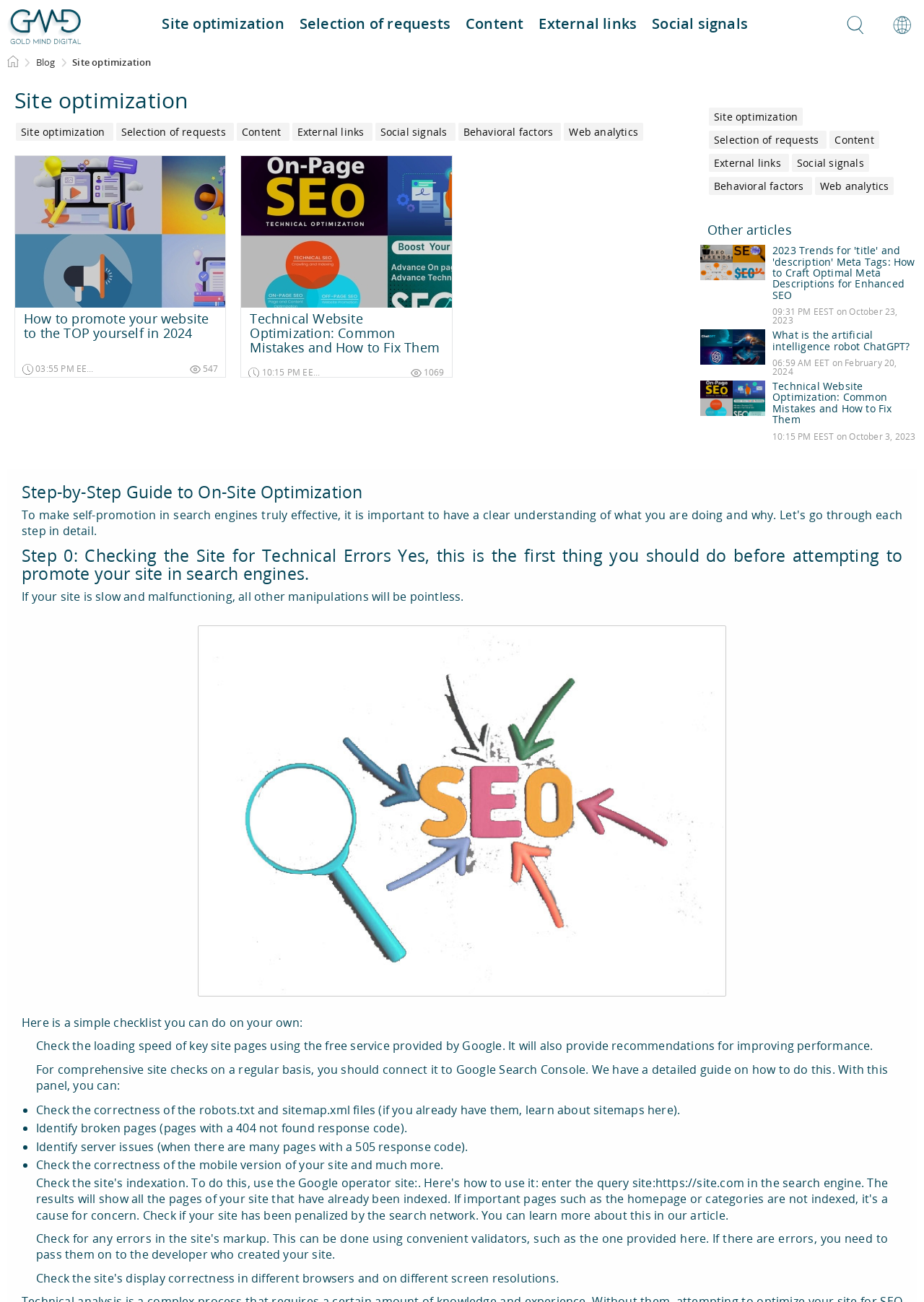Determine the bounding box coordinates of the clickable element to complete this instruction: "Click on the 'Site optimization' link". Provide the coordinates in the format of four float numbers between 0 and 1, [left, top, right, bottom].

[0.167, 0.005, 0.315, 0.033]